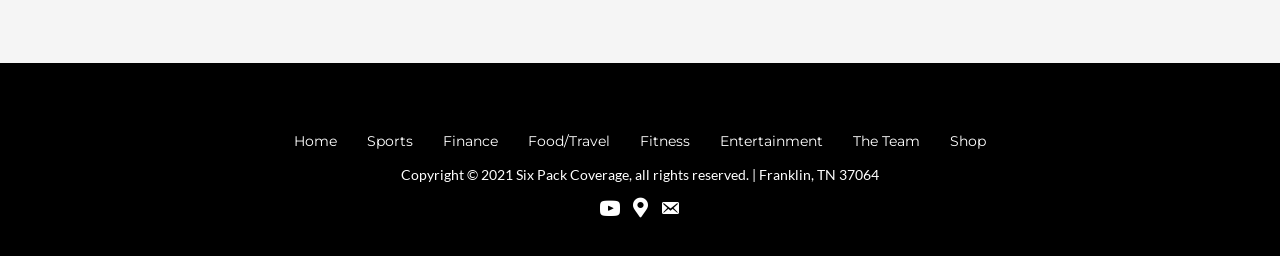Find the bounding box coordinates of the clickable area required to complete the following action: "View Sports section".

[0.279, 0.486, 0.33, 0.619]